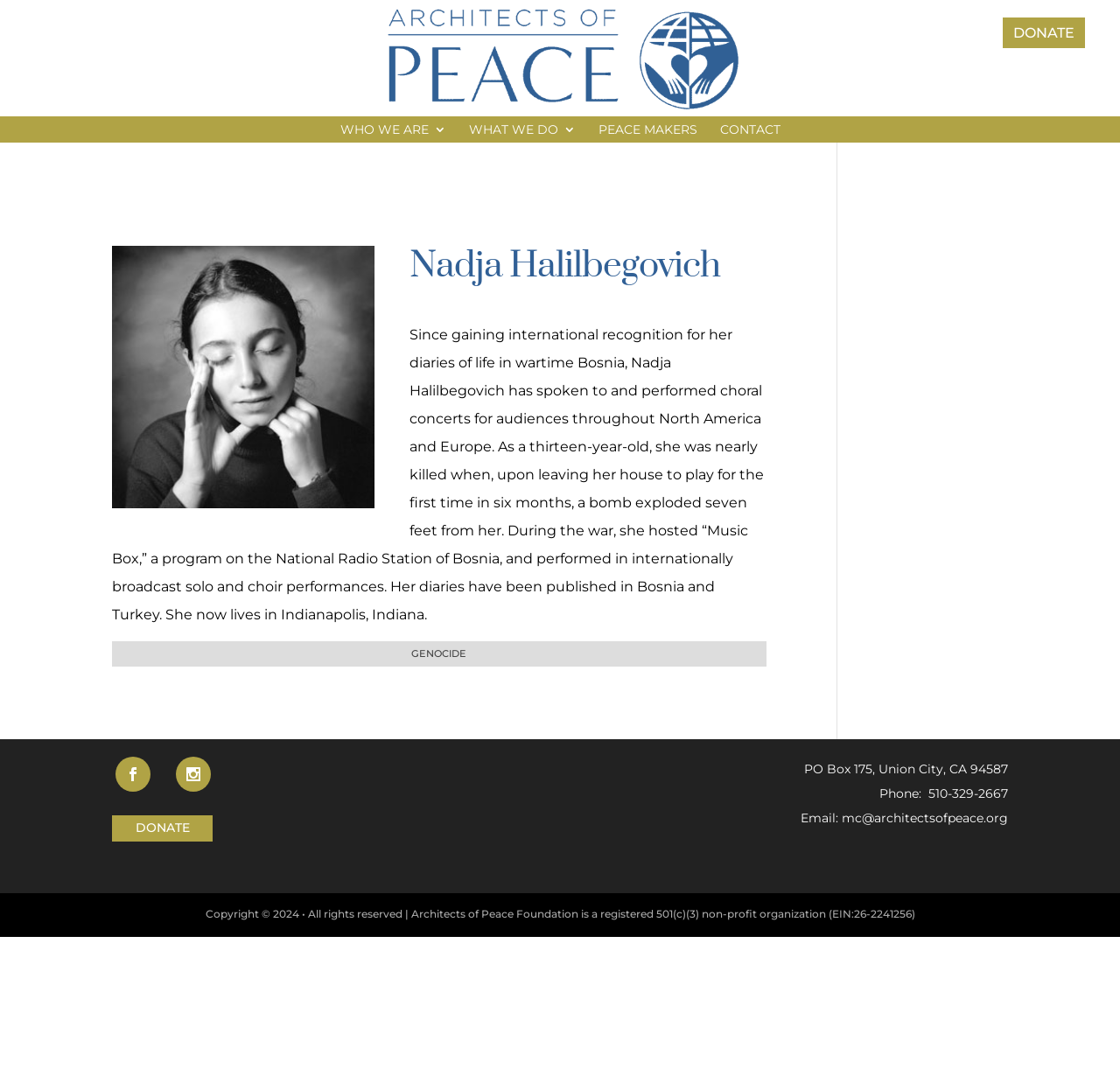Show the bounding box coordinates of the element that should be clicked to complete the task: "Click on the 'WHAT WE DO' link".

[0.418, 0.113, 0.514, 0.131]